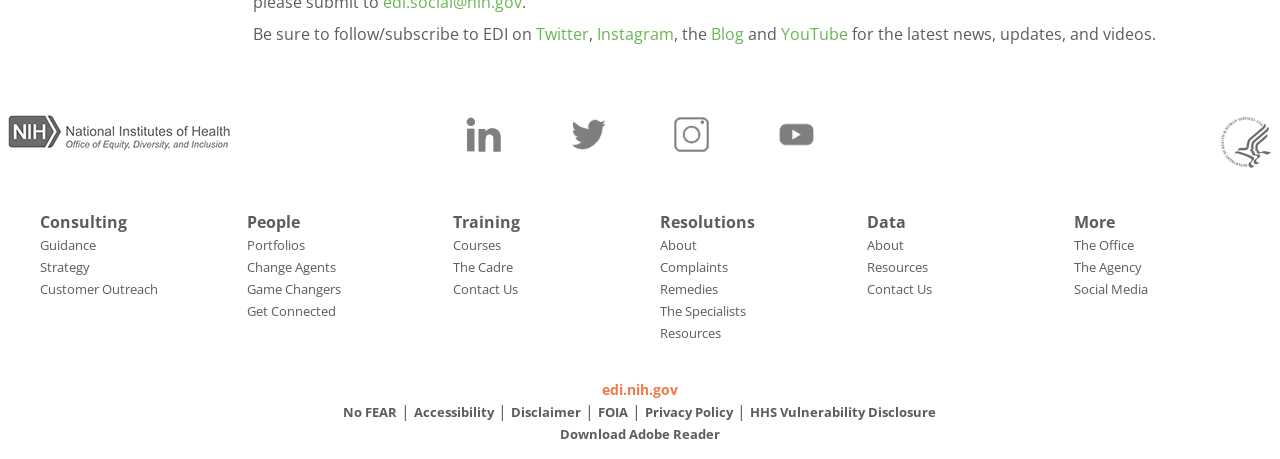Please specify the bounding box coordinates for the clickable region that will help you carry out the instruction: "Learn about Consulting services".

[0.031, 0.459, 0.099, 0.507]